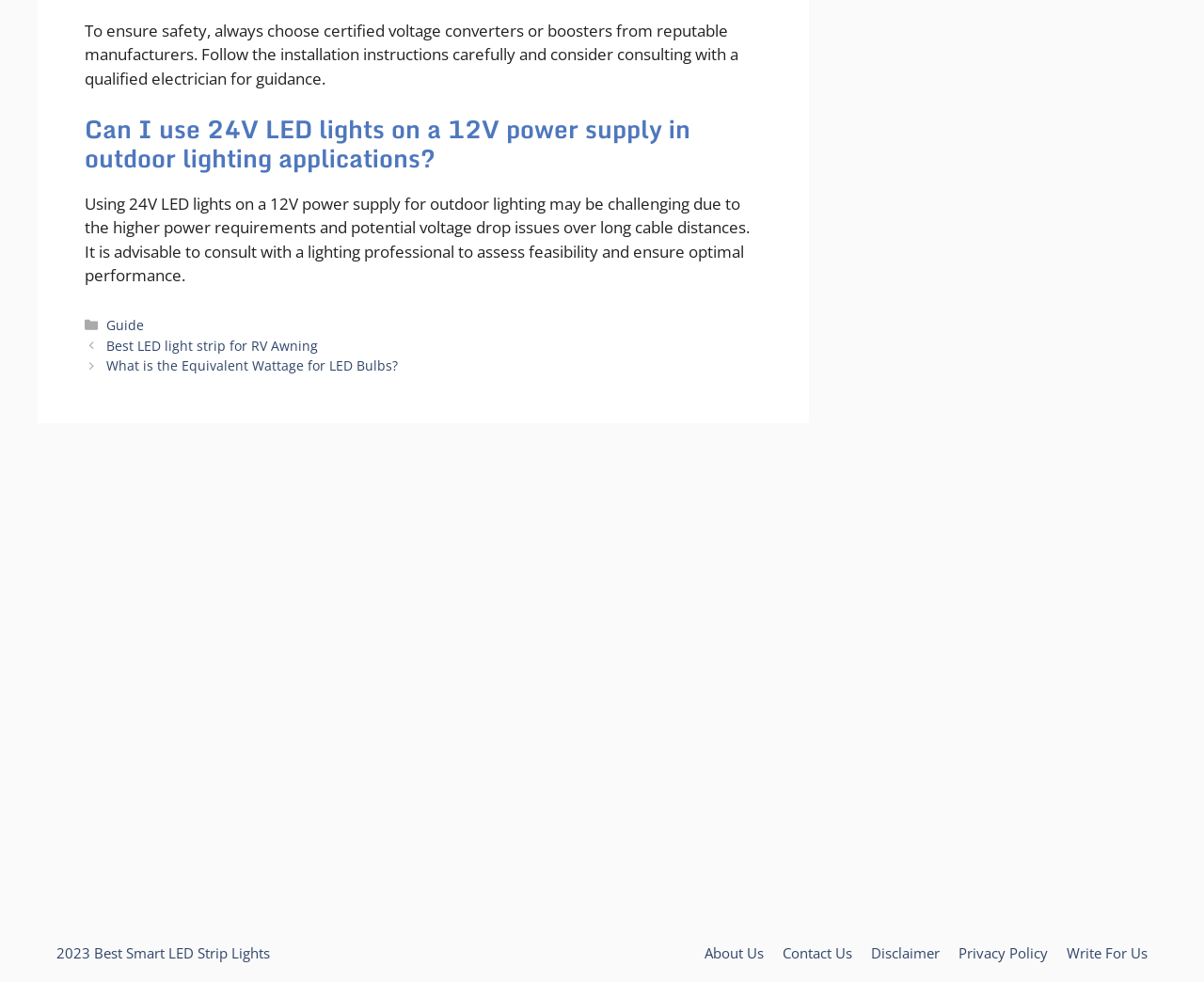Kindly determine the bounding box coordinates for the clickable area to achieve the given instruction: "Read the 'What is the Equivalent Wattage for LED Bulbs?' post".

[0.088, 0.363, 0.331, 0.381]